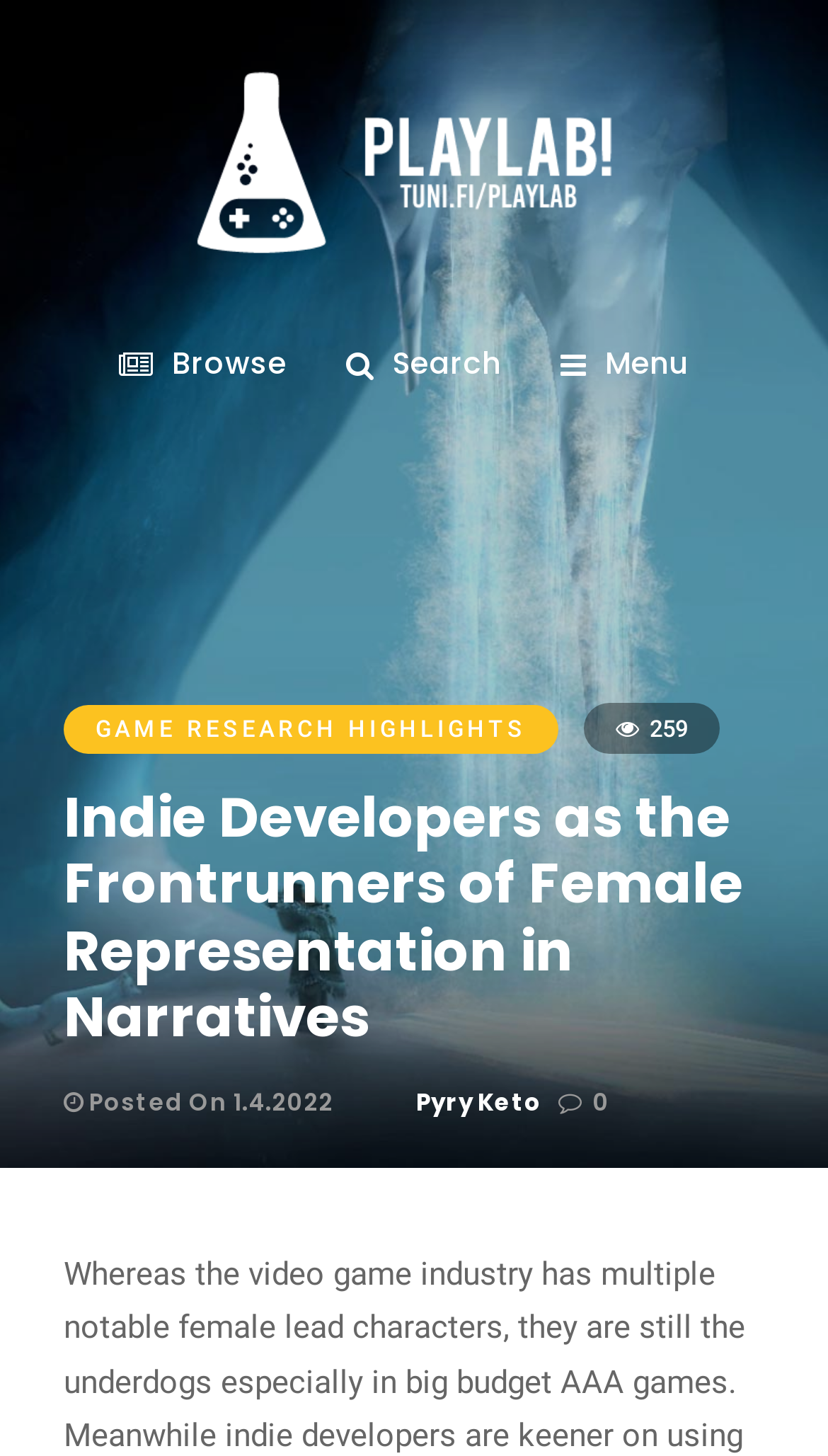What is the category of the article?
Look at the image and respond to the question as thoroughly as possible.

I found the category of the article by looking at the link element with the text 'GAME RESEARCH HIGHLIGHTS' which is located above the main heading.